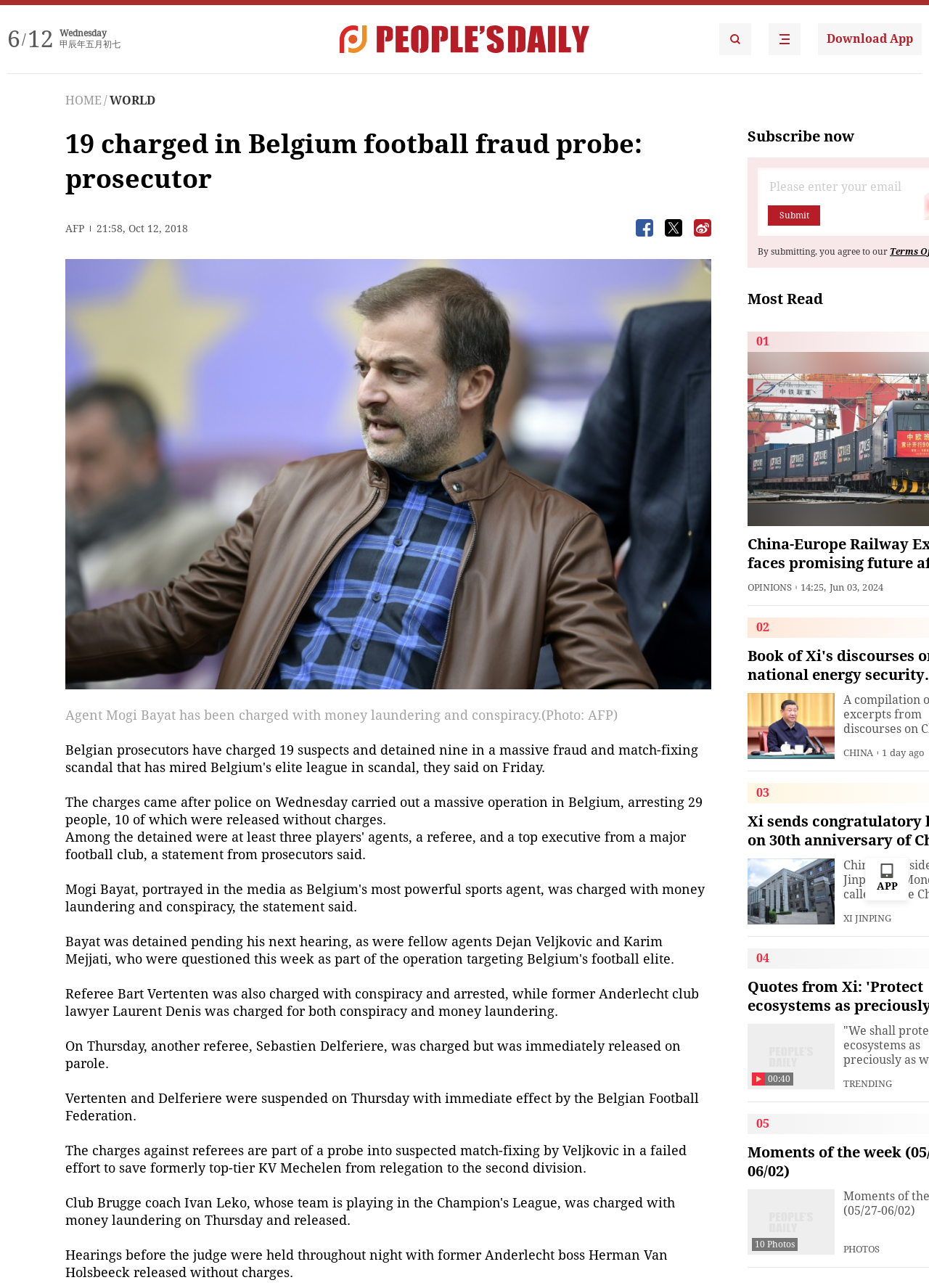What is the name of the club involved in the match-fixing scandal?
Answer the question with a single word or phrase, referring to the image.

KV Mechelen